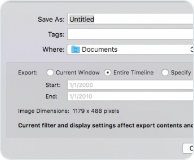Reply to the question with a single word or phrase:
What is the current chosen folder?

Documents